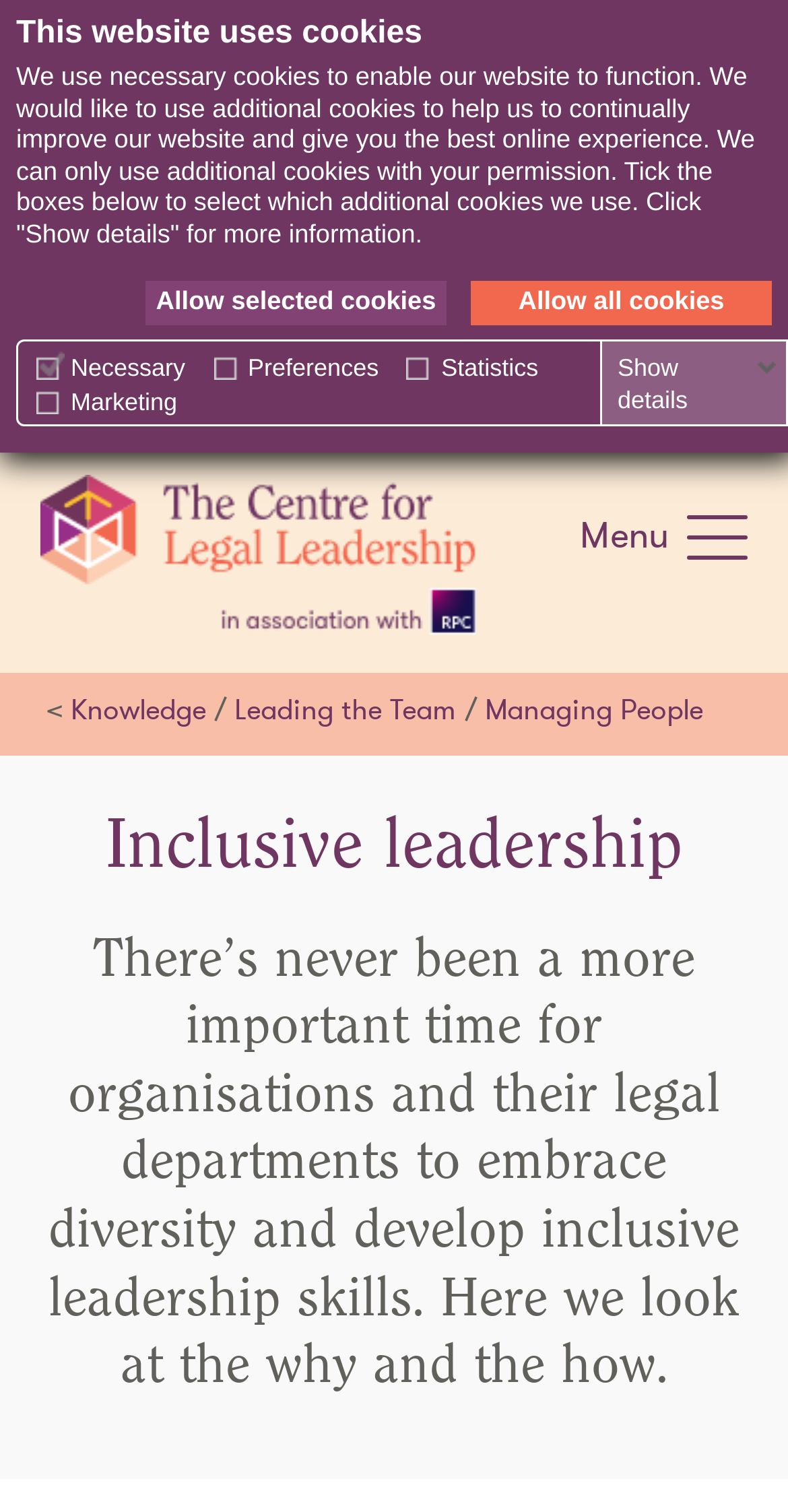Please identify the coordinates of the bounding box that should be clicked to fulfill this instruction: "Click the 'Managing People' link".

[0.615, 0.457, 0.892, 0.481]